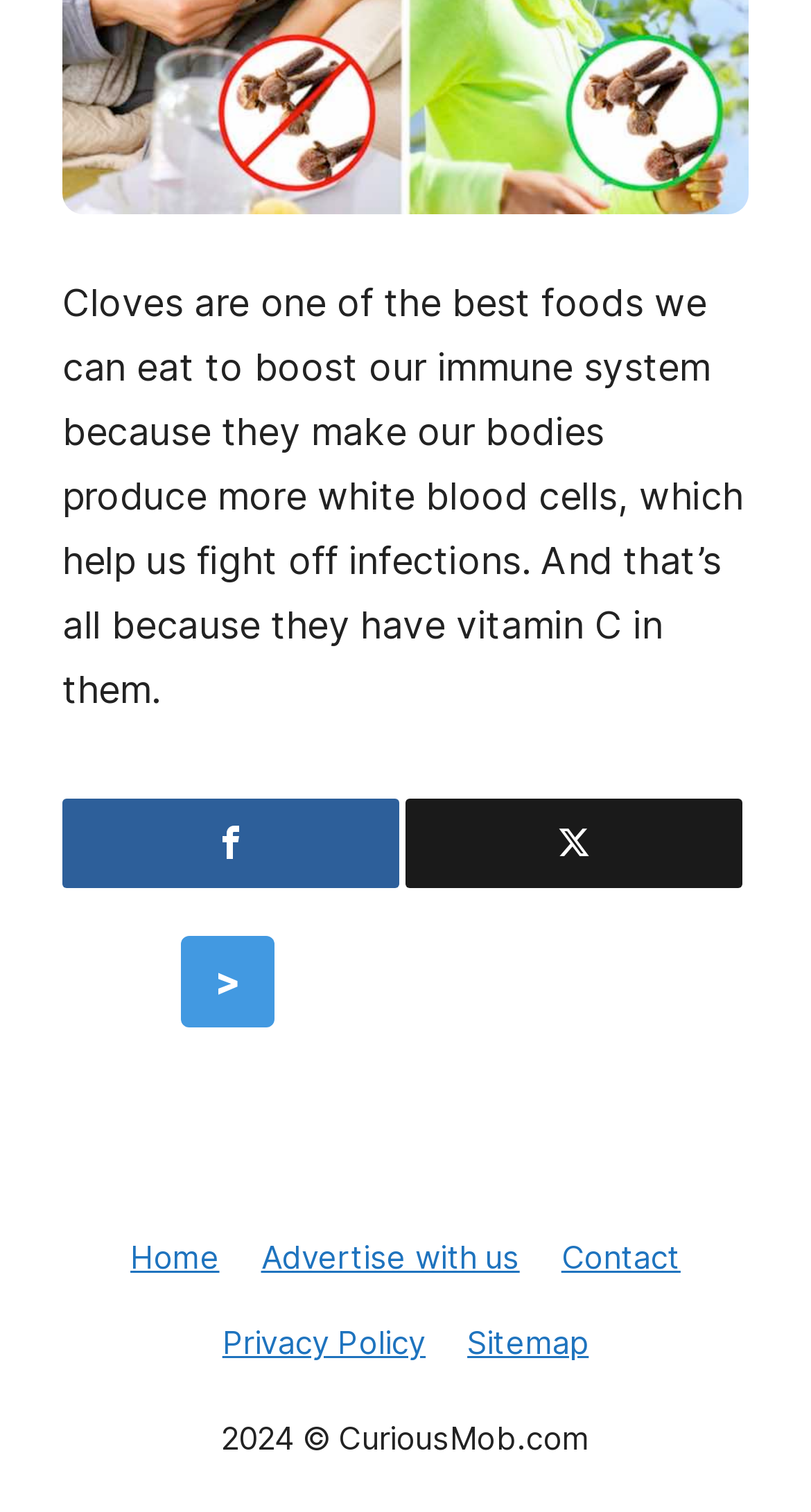How many links are there in the footer section?
Look at the screenshot and provide an in-depth answer.

In the footer section, there are five links: 'Home', 'Advertise with us', 'Contact', 'Privacy Policy', and 'Sitemap'.